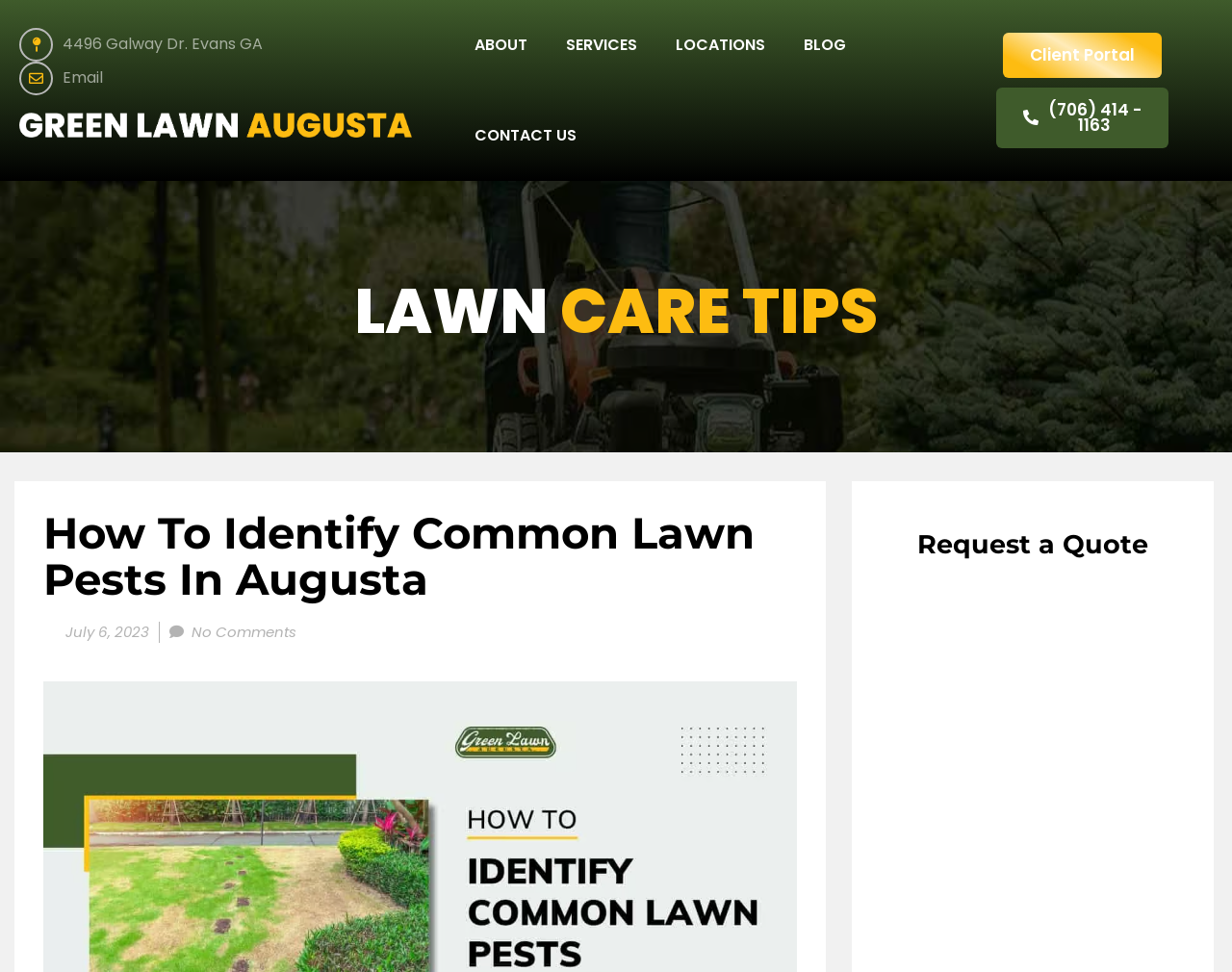Give a short answer using one word or phrase for the question:
What is the phone number to contact?

(706) 414 - 1163